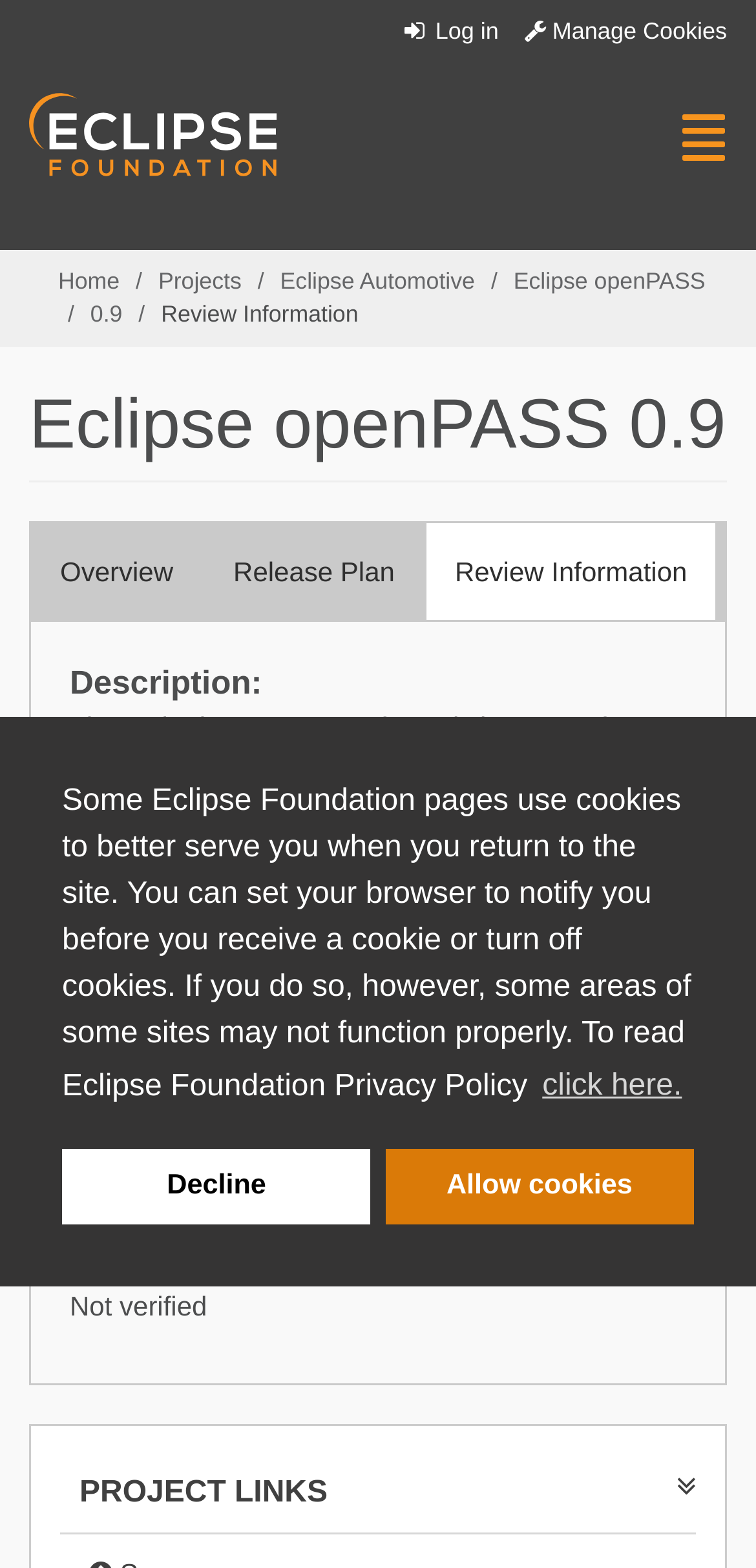What is the status of conforming to UI/UX Guidelines?
Kindly offer a detailed explanation using the data available in the image.

I found the answer by looking at the section 'Conforms To UI/UX Guidelines' which has a status of 'Not verified'.